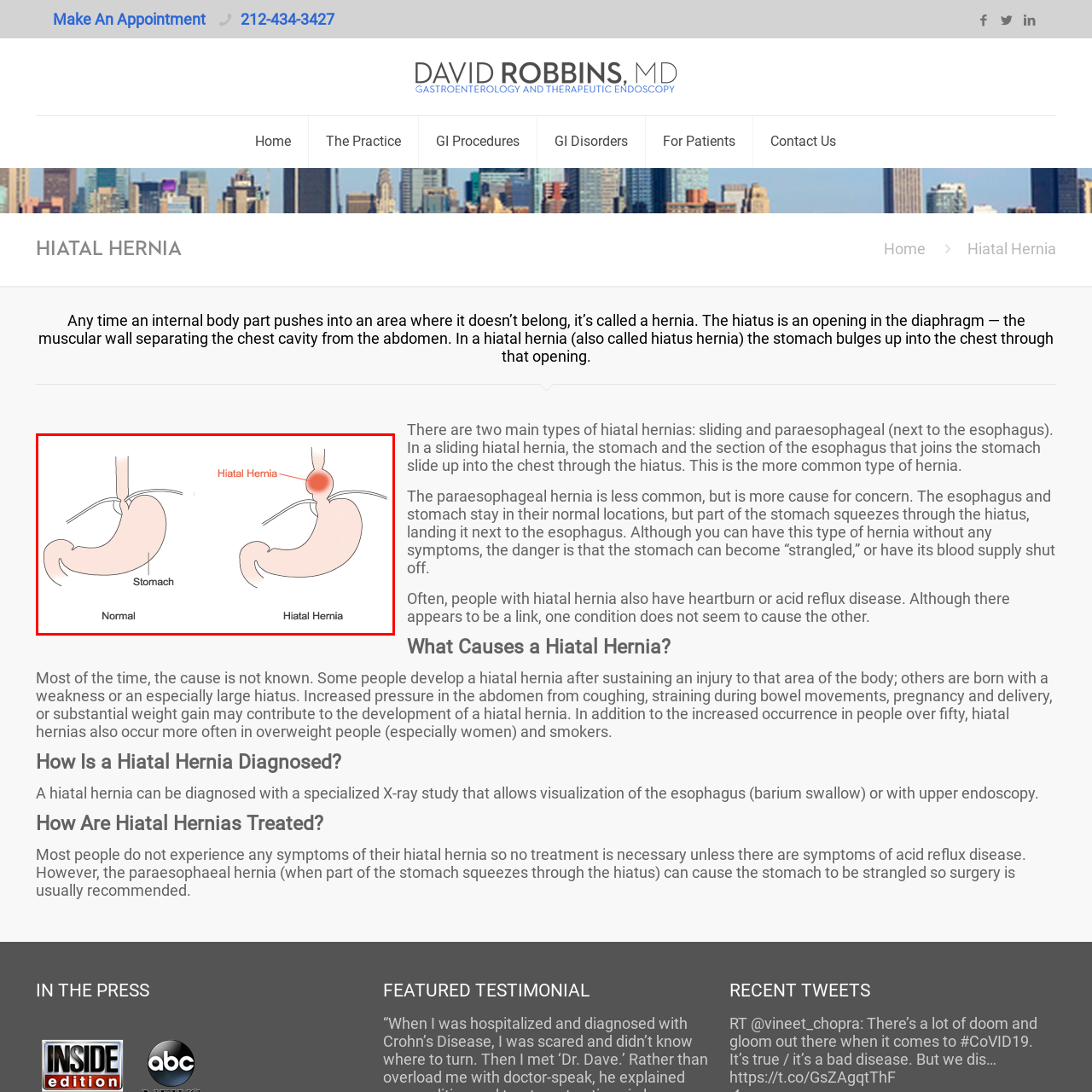Refer to the image marked by the red boundary and provide a single word or phrase in response to the question:
What is the purpose of this image?

To understand hiatal hernia